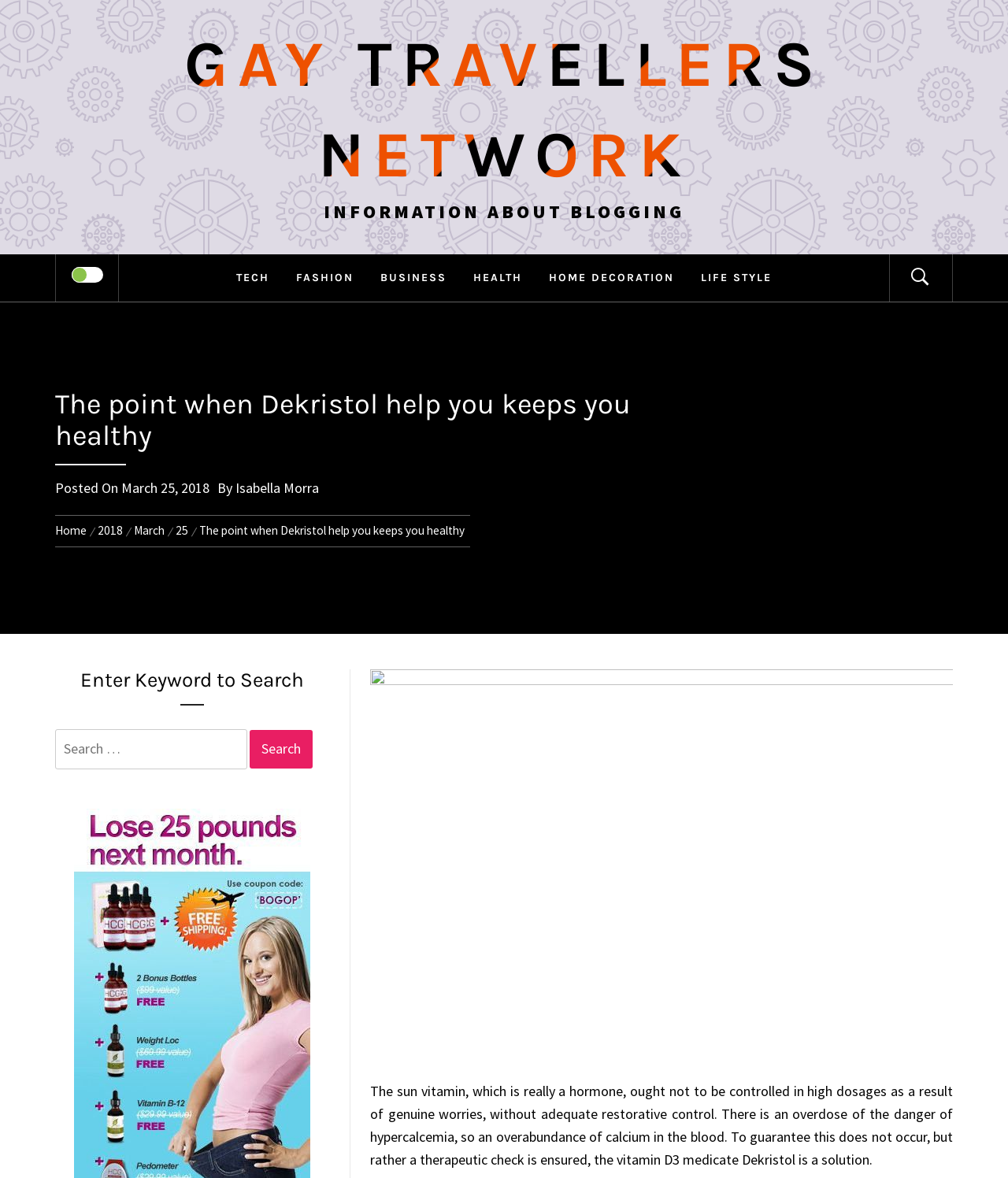Create a detailed description of the webpage's content and layout.

The webpage appears to be a blog post from the Gay Travellers Network, with the title "The point when Dekristol help you keeps you healthy". At the top, there is a navigation menu with links to different categories such as TECH, FASHION, BUSINESS, HEALTH, HOME DECORATION, and LIFE STYLE. 

Below the navigation menu, there is a heading with the title of the blog post, followed by information about the post, including the date "March 25, 2018" and the author "Isabella Morra". 

On the left side, there is a breadcrumbs navigation section, showing the path from the home page to the current blog post. 

The main content of the blog post is a text about the sun vitamin, which is really a hormone, and the importance of not controlling it in high dosages without adequate medical control. The text also mentions the danger of hypercalcemia and the need for a therapeutic check to ensure this does not occur.

At the bottom of the page, there is a search bar with a button to search for keywords.